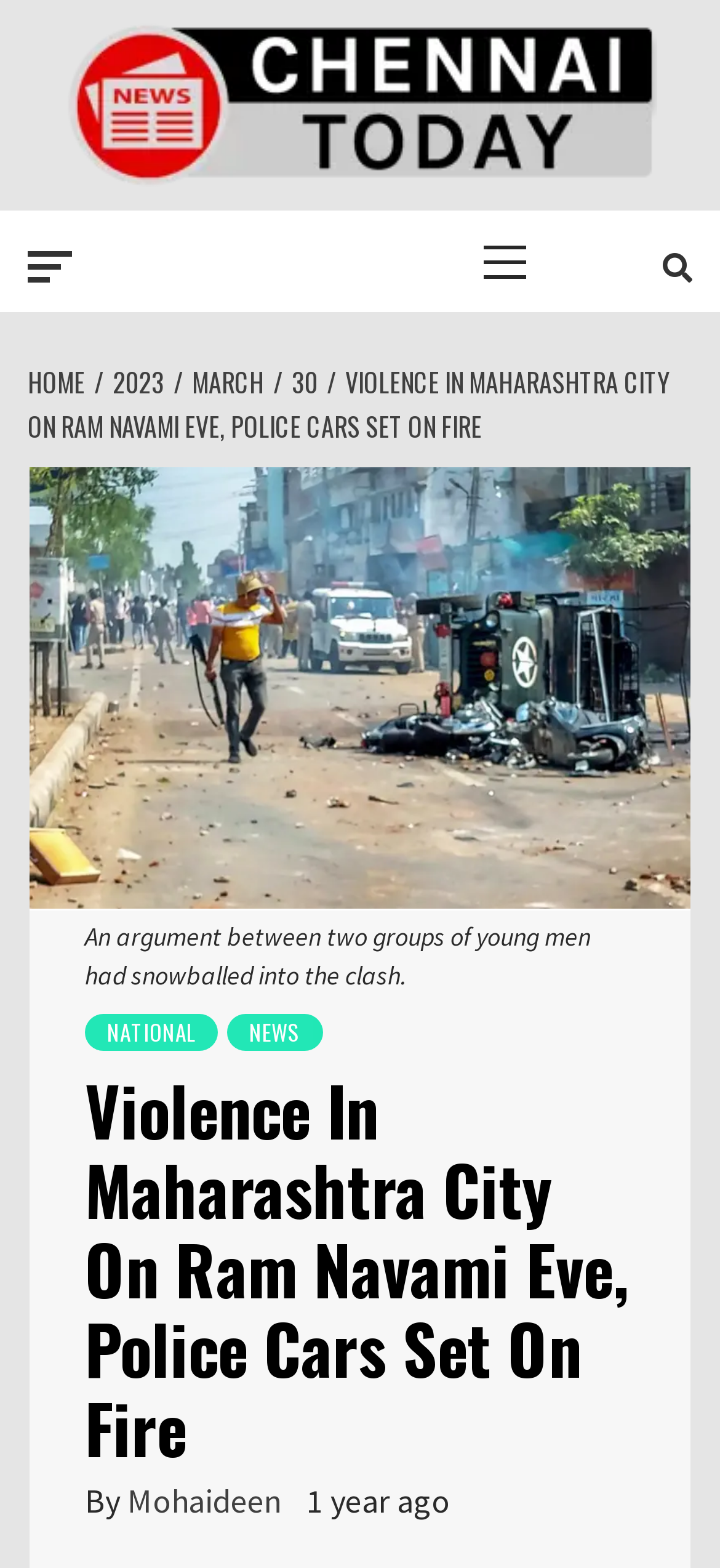Based on the description "News", find the bounding box of the specified UI element.

[0.315, 0.646, 0.449, 0.67]